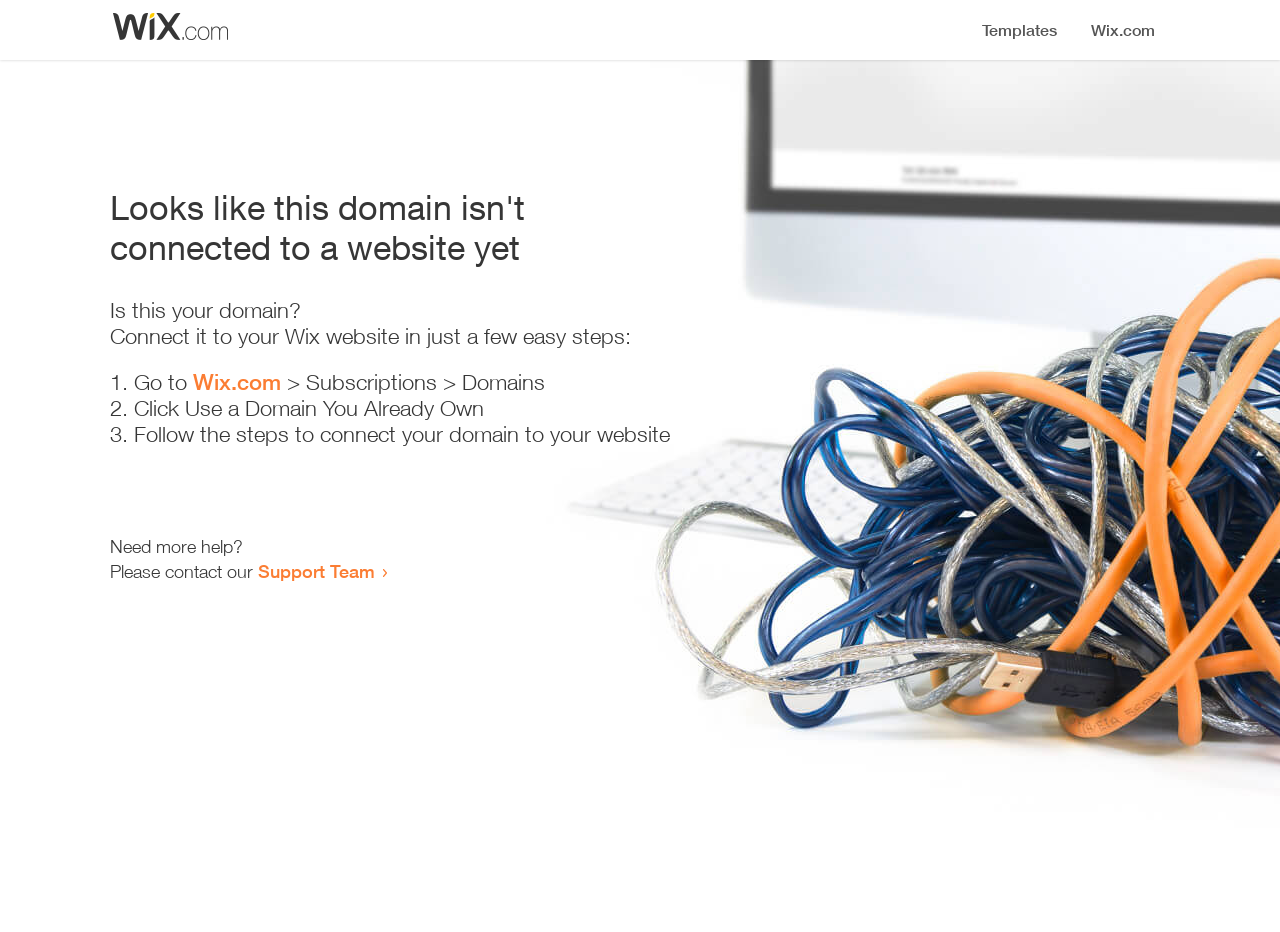What is the first step to connect the domain?
Using the image provided, answer with just one word or phrase.

Go to Wix.com